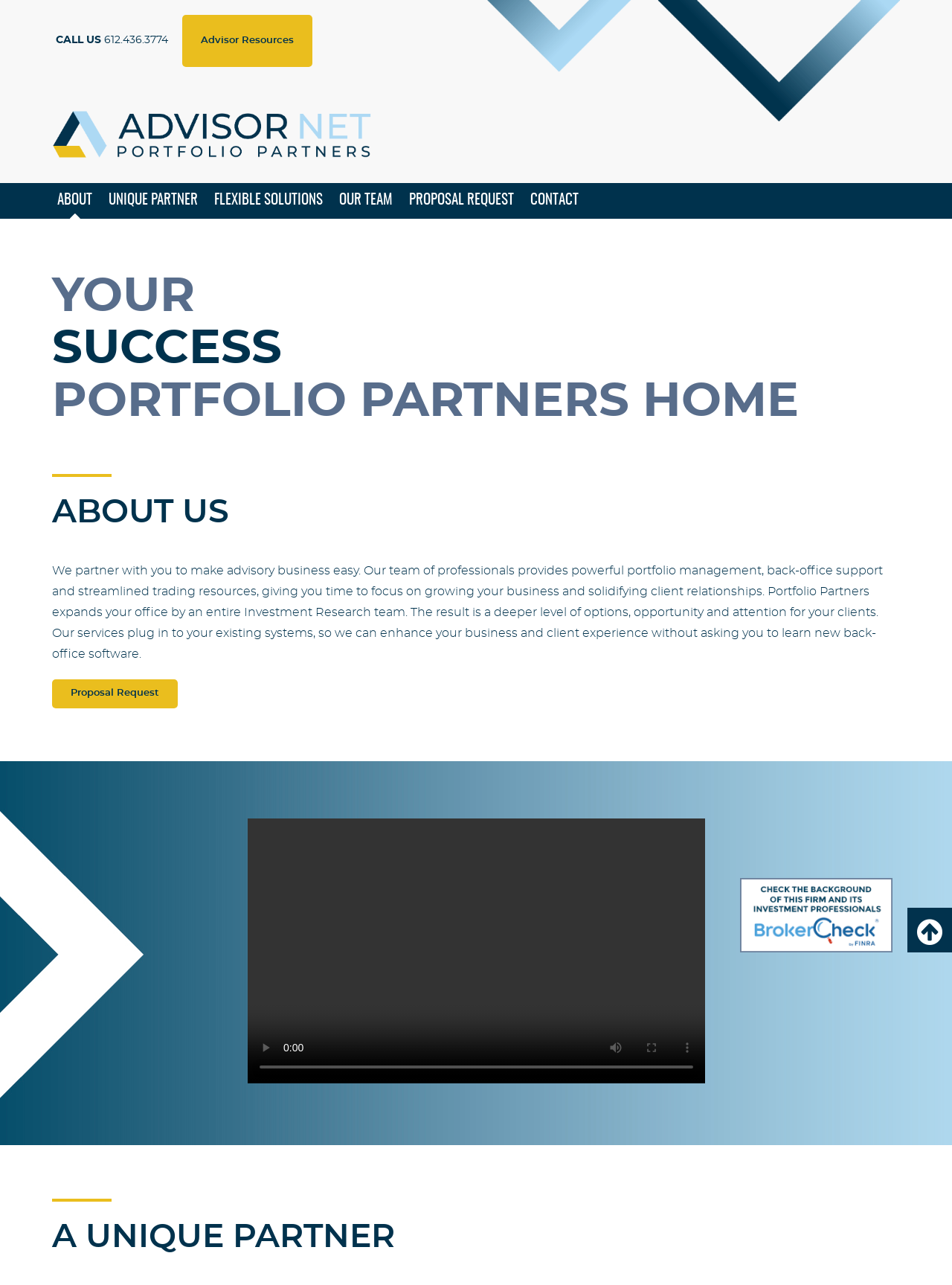Highlight the bounding box coordinates of the element that should be clicked to carry out the following instruction: "Learn about 'Chapter 7 bankruptcy'". The coordinates must be given as four float numbers ranging from 0 to 1, i.e., [left, top, right, bottom].

None